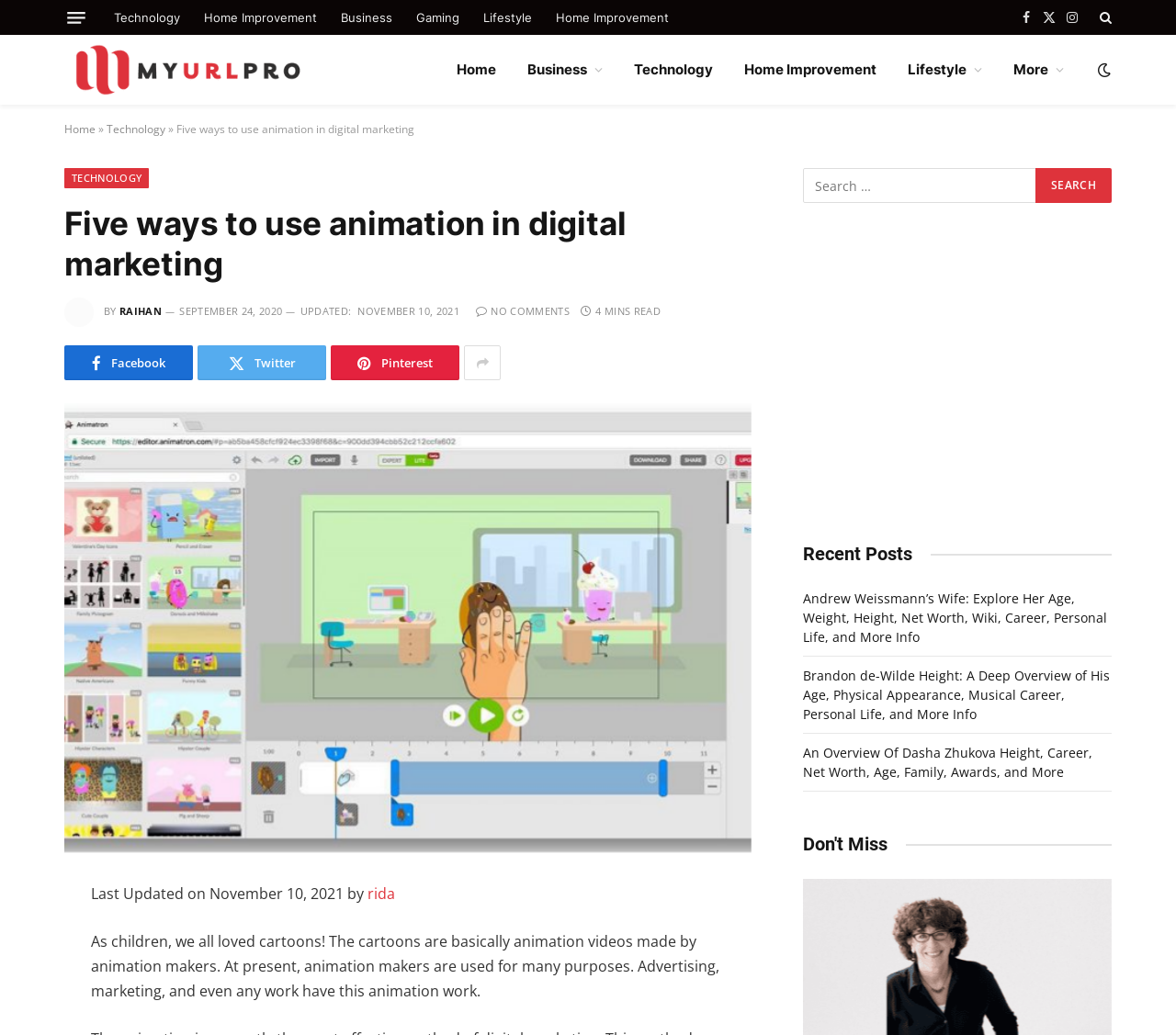Please identify the bounding box coordinates of the element's region that should be clicked to execute the following instruction: "Read the article about Five ways to use animation in digital marketing". The bounding box coordinates must be four float numbers between 0 and 1, i.e., [left, top, right, bottom].

[0.055, 0.39, 0.639, 0.823]